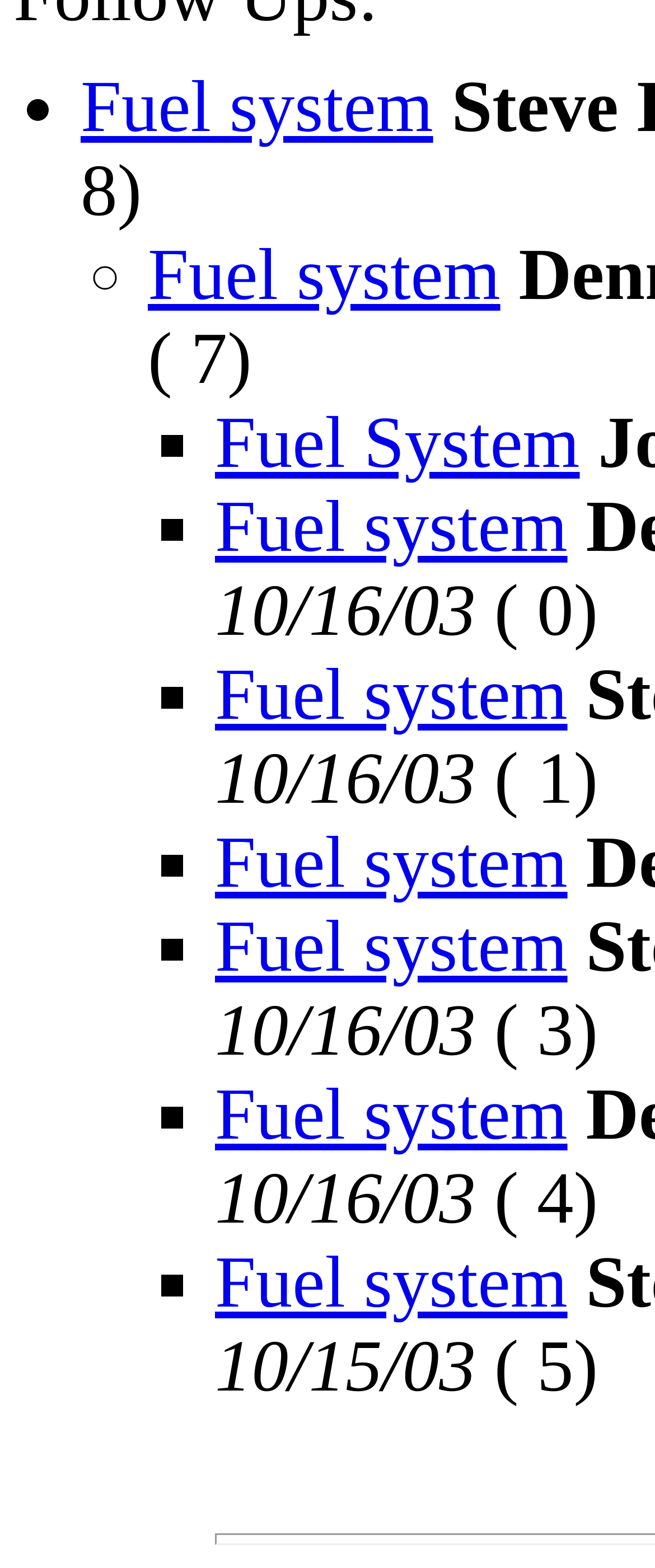What is the text of the second link?
Please provide a single word or phrase answer based on the image.

Fuel system